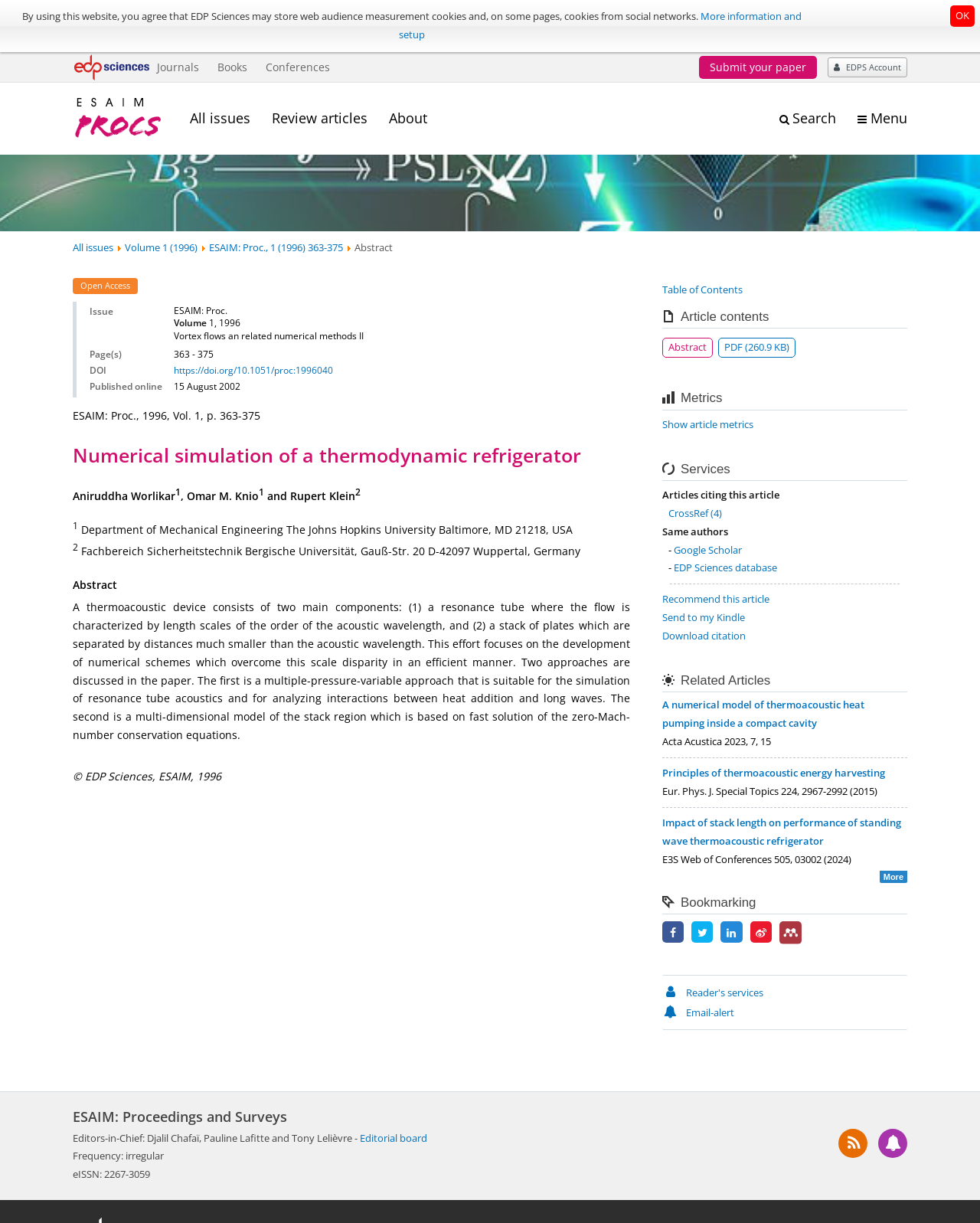Who are the authors of the article?
Please provide a full and detailed response to the question.

I found the authors' names by looking at the text elements on the webpage, which mention 'Aniruddha Worlikar', 'Omar M. Knio', and 'Rupert Klein' as the authors of the article.